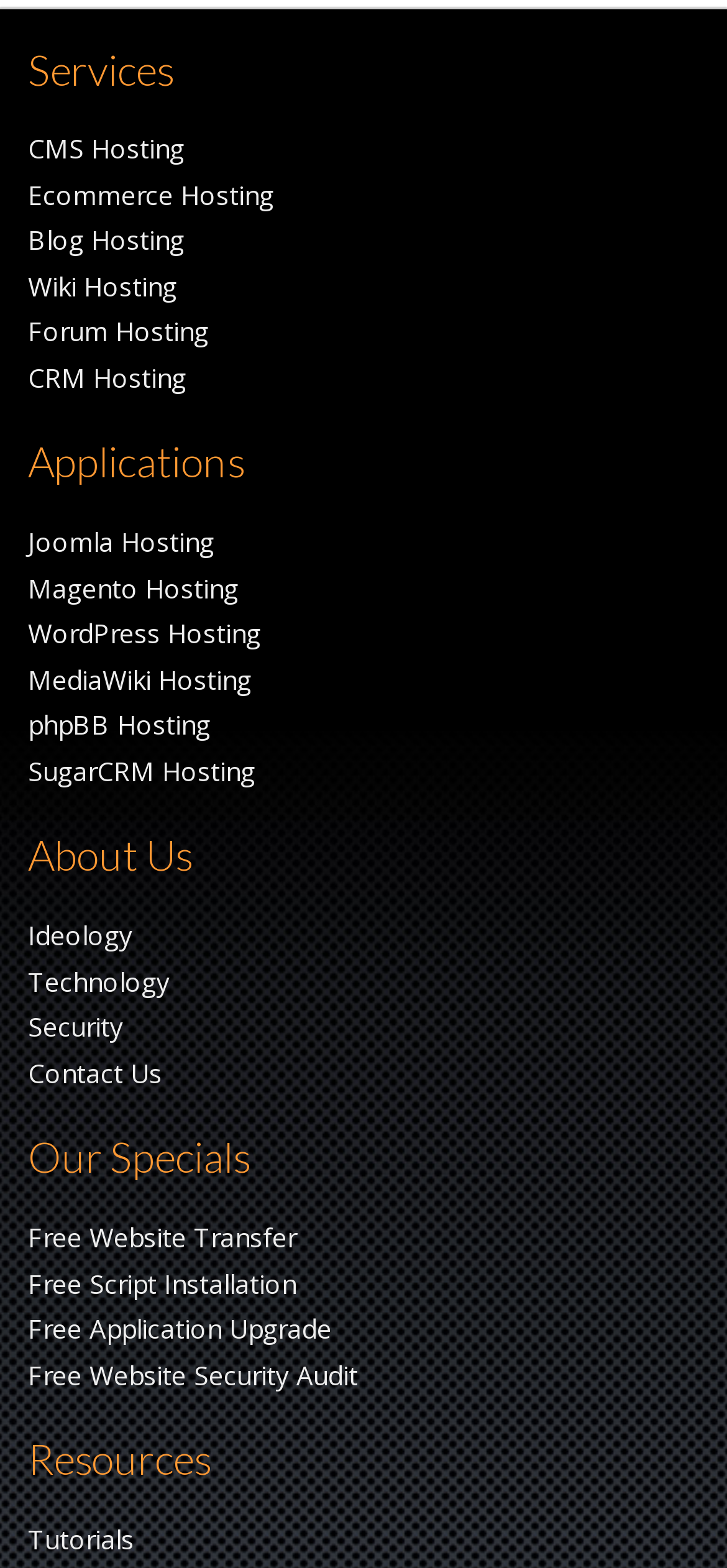How many links are under the 'About Us' heading?
Please provide a comprehensive answer based on the contents of the image.

I counted the links under the 'About Us' heading and found four links: 'Ideology', 'Technology', 'Security', and 'Contact Us'.